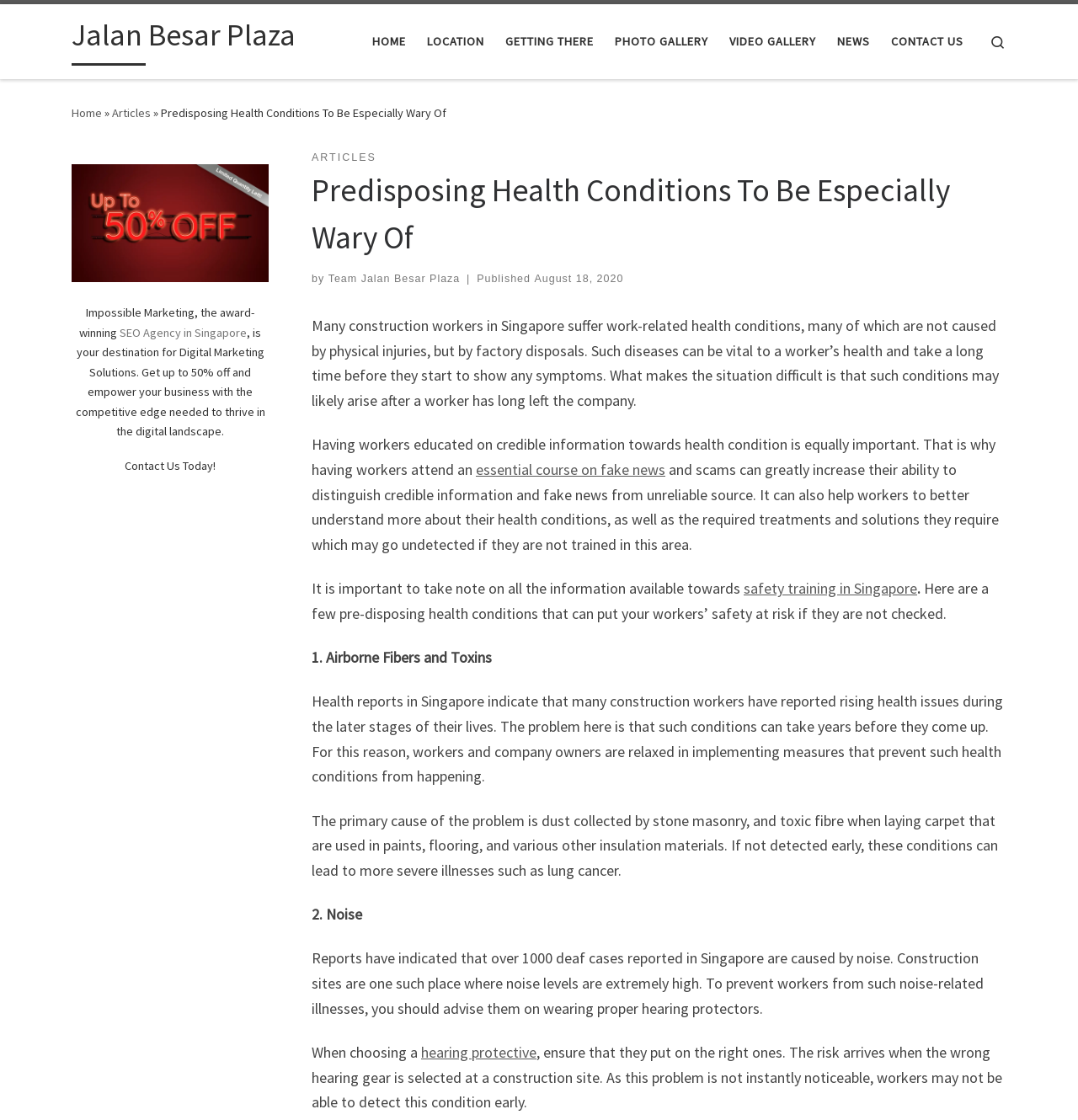Specify the bounding box coordinates of the area to click in order to execute this command: 'Click on HOME'. The coordinates should consist of four float numbers ranging from 0 to 1, and should be formatted as [left, top, right, bottom].

[0.34, 0.02, 0.381, 0.055]